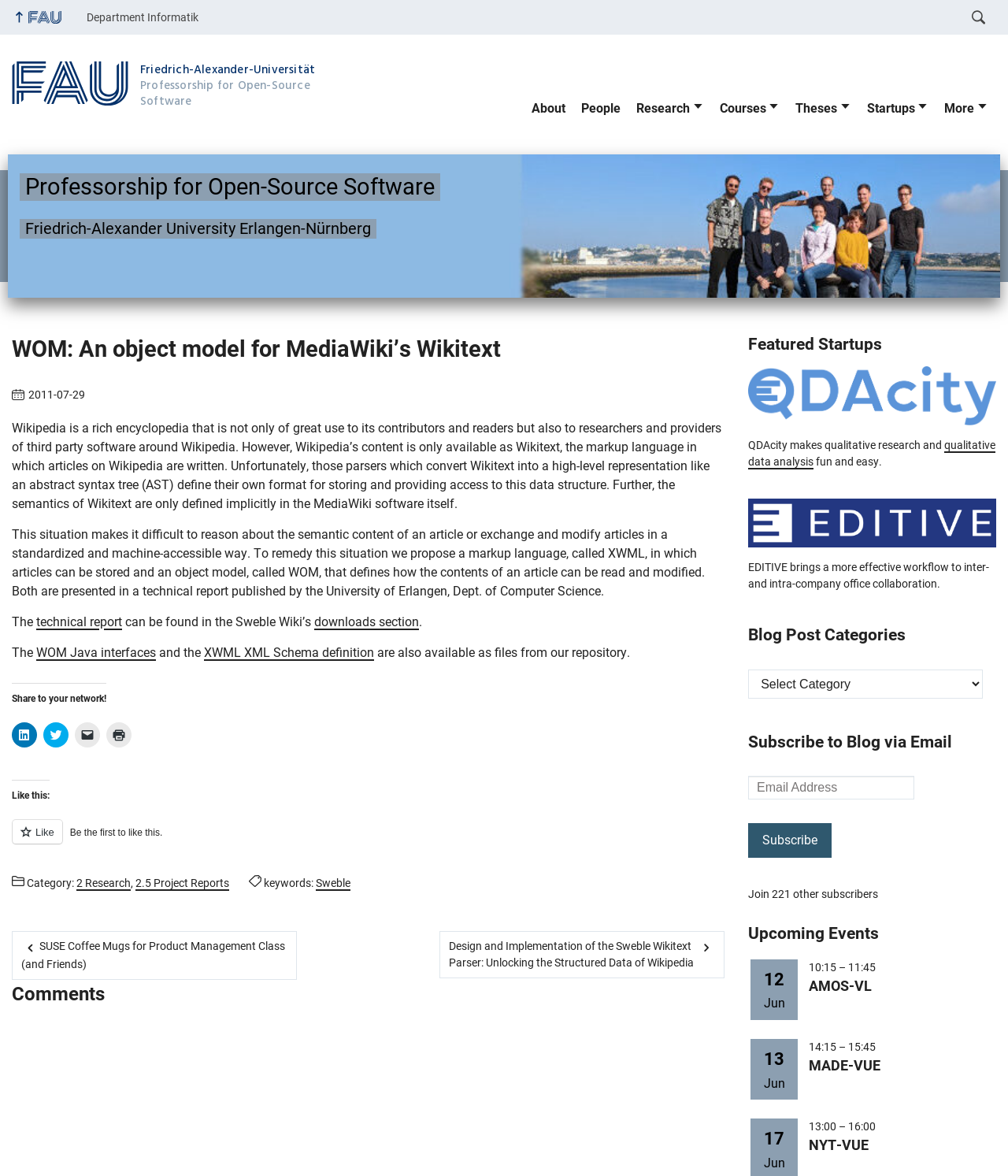What is the purpose of the XWML XML Schema definition?
Please provide a comprehensive answer based on the details in the screenshot.

The question can be answered by reading the article content, which states that 'those parsers which convert Wikitext into a high-level representation like an abstract syntax tree (AST) define their own format for storing and providing access to this data structure' and 'we propose a markup language, called XWML, in which articles can be stored'.